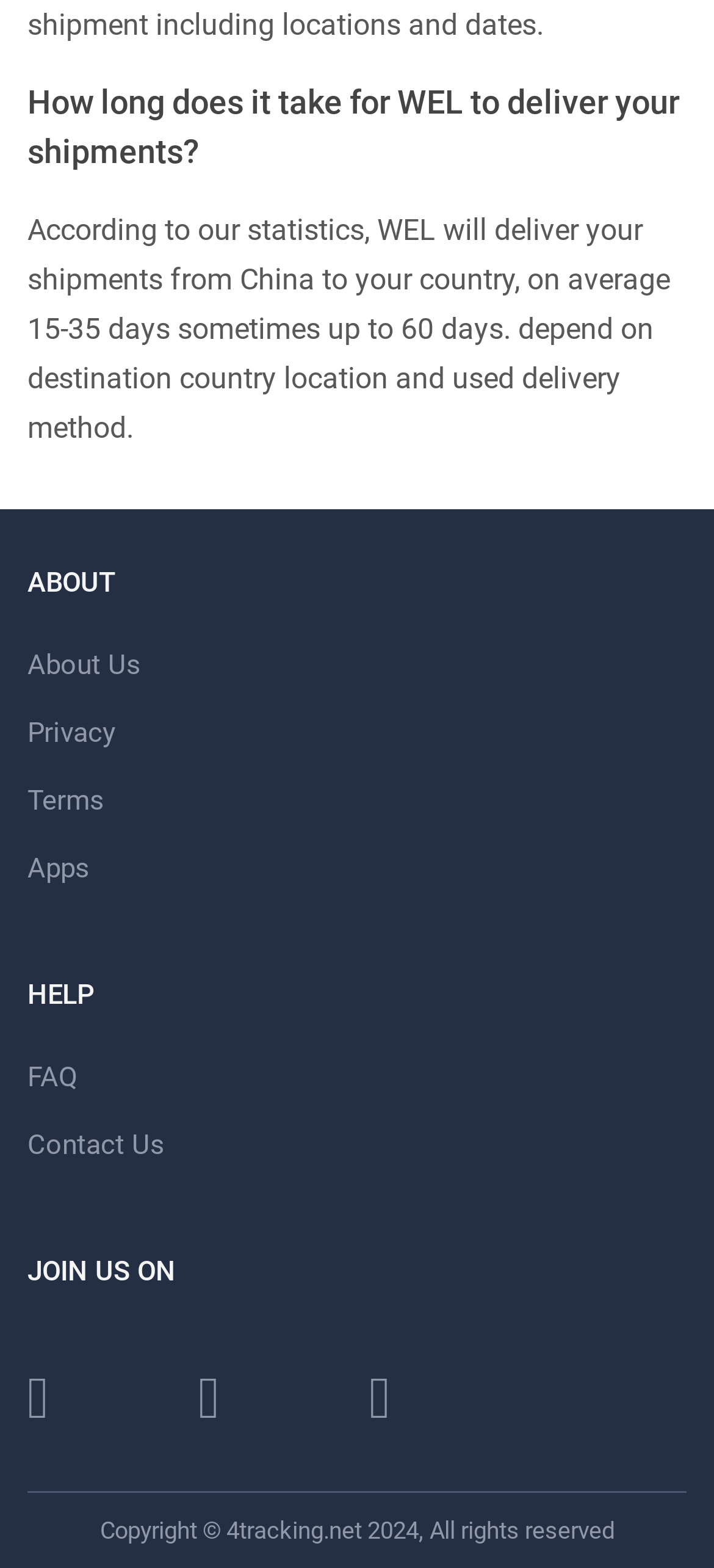Find the bounding box coordinates of the element to click in order to complete this instruction: "Contact the support team". The bounding box coordinates must be four float numbers between 0 and 1, denoted as [left, top, right, bottom].

[0.038, 0.709, 0.231, 0.752]